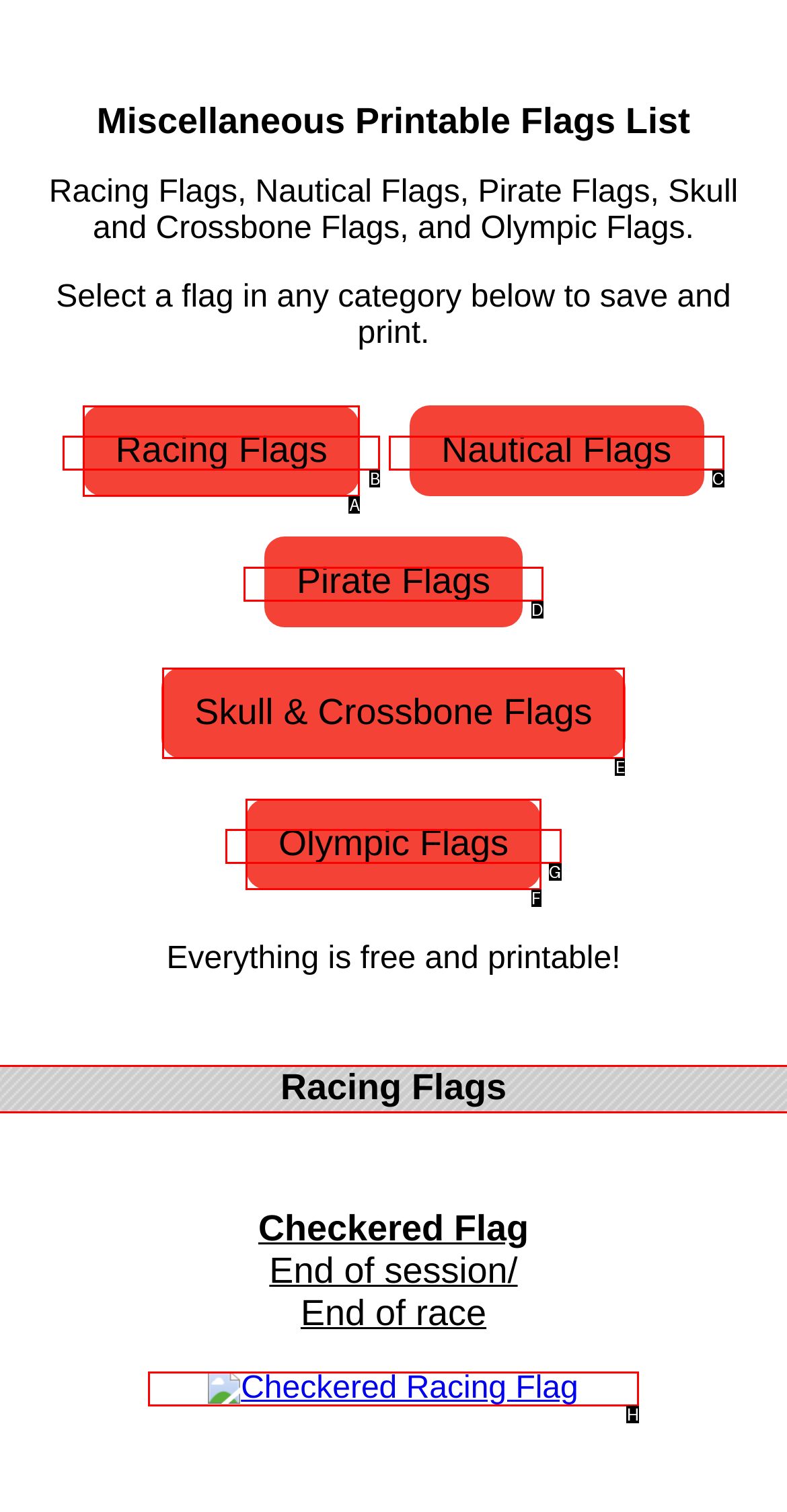Tell me which one HTML element best matches the description: Skull & Crossbone Flags Answer with the option's letter from the given choices directly.

E